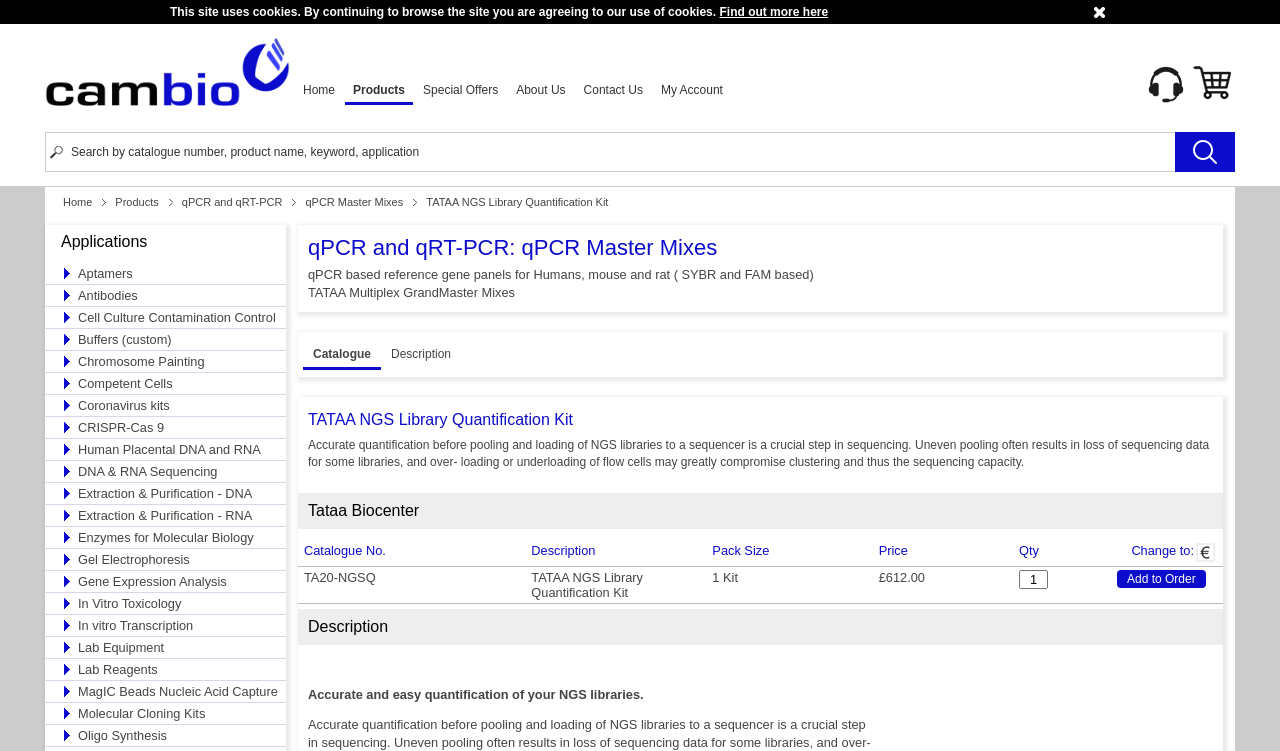Kindly determine the bounding box coordinates of the area that needs to be clicked to fulfill this instruction: "Add to Order".

[0.873, 0.759, 0.942, 0.783]